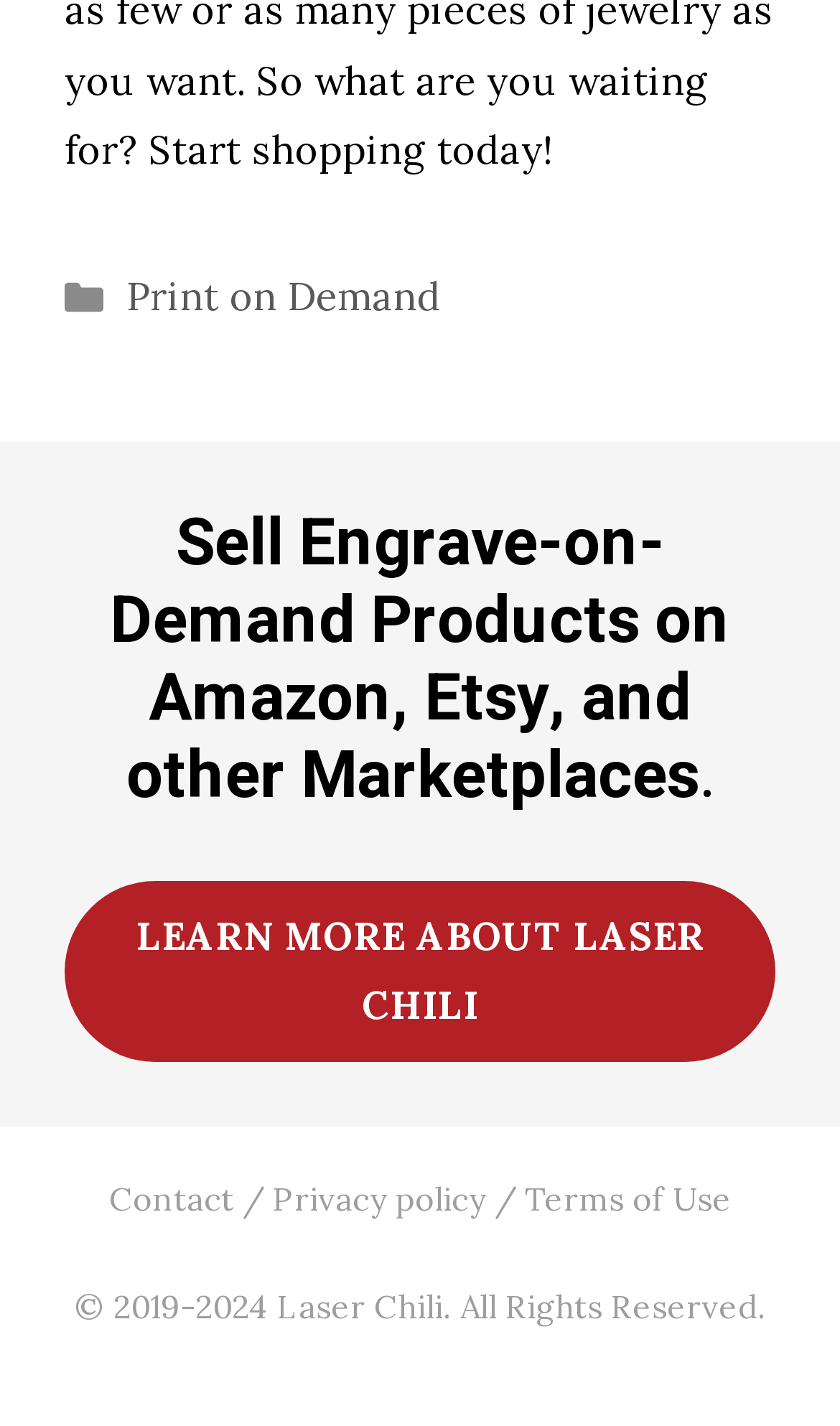How many links are there in the footer section?
Please provide a comprehensive answer based on the details in the screenshot.

I counted the links in the footer section of the webpage and found 5 links, namely 'Contact', 'Privacy policy', 'Terms of Use', 'Laser Chili', and 'Print on Demand'.